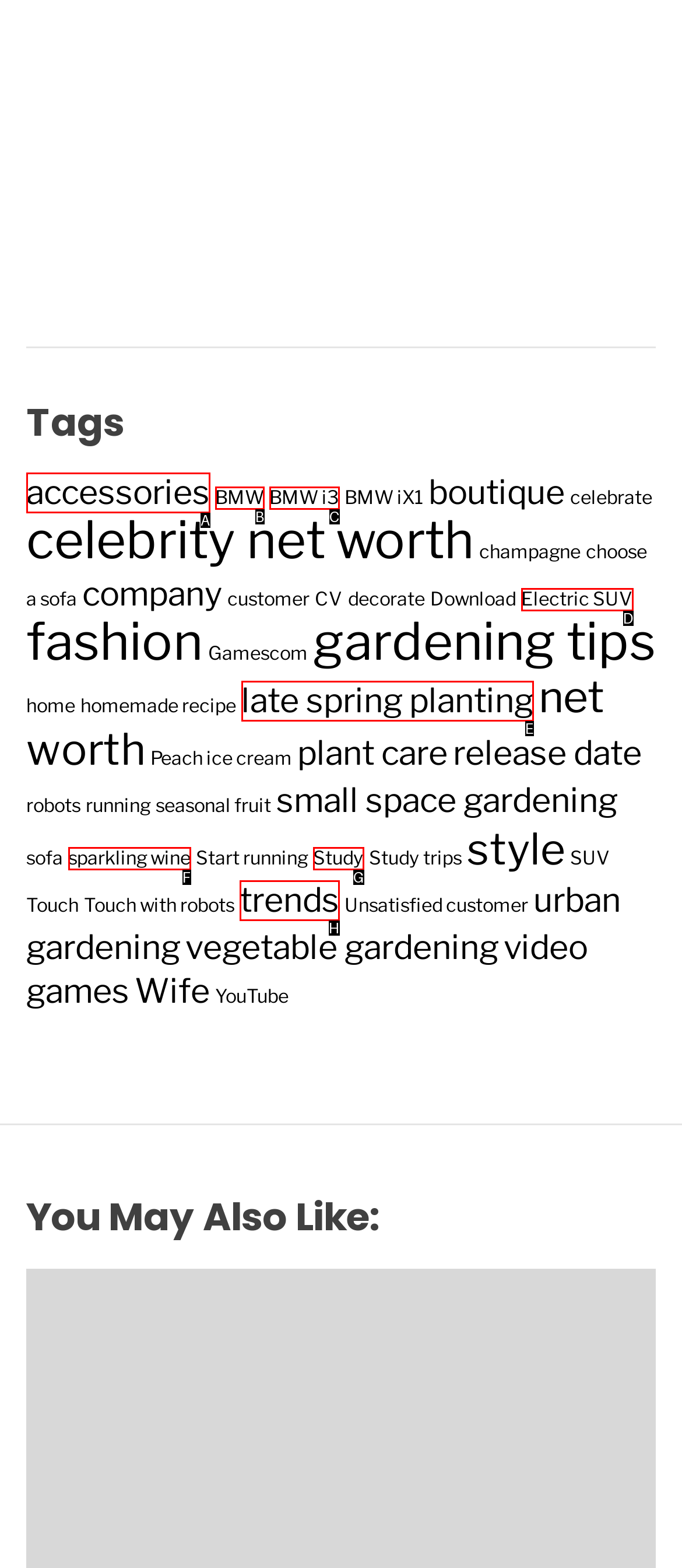Select the option that matches the description: accessories. Answer with the letter of the correct option directly.

A